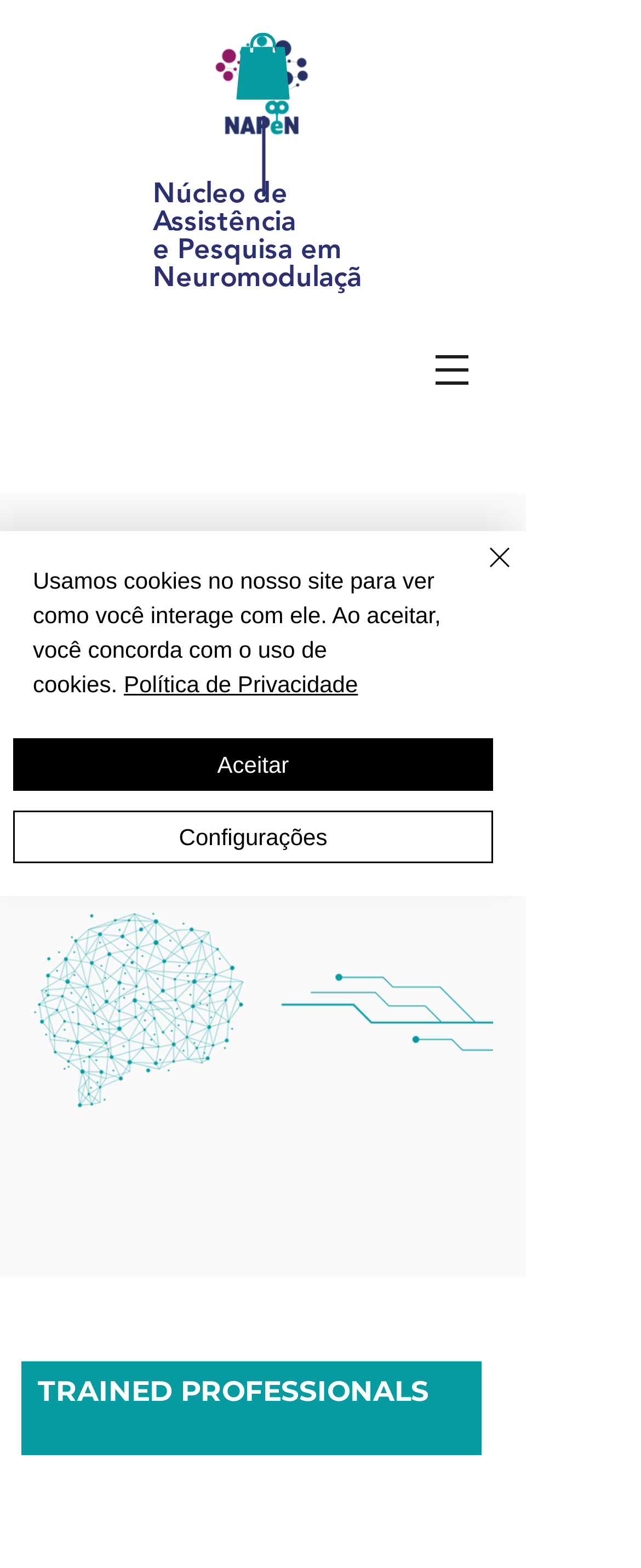What is the purpose of the organization?
Please respond to the question with a detailed and thorough explanation.

The purpose of the organization can be inferred from the text 'Fundada em junho de 2018, a Rede NAPeN é uma organização intelectual composta por grupos do setor público ou privado, pessoas físicas ou jurídicas, dedicados à assistência, ensino, pesquisa, desenvolvimento científico e/ou inovação tecnológica, no âmbito da neuromodulação não invasiva.' which describes the organization's goals and objectives.